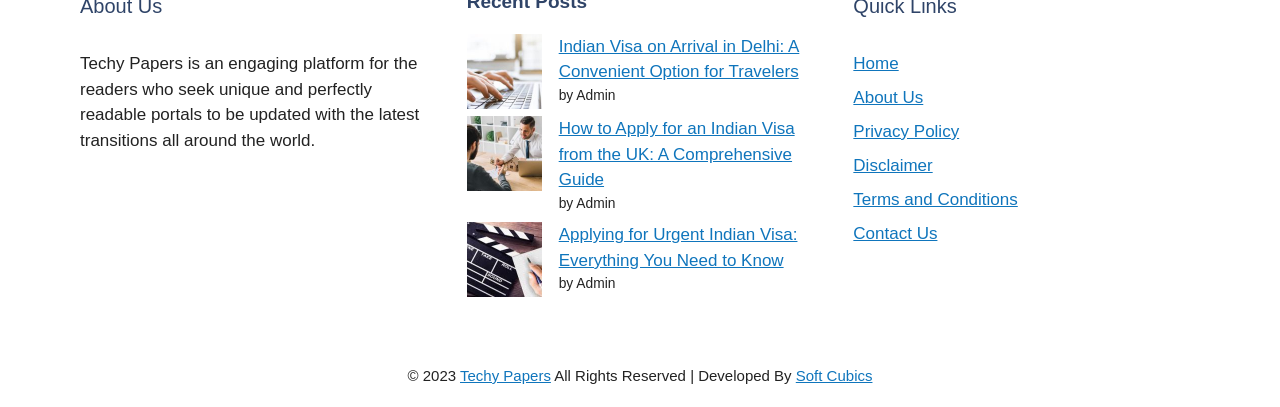Give a one-word or short phrase answer to the question: 
What is the topic of the first article?

Indian Visa on Arrival